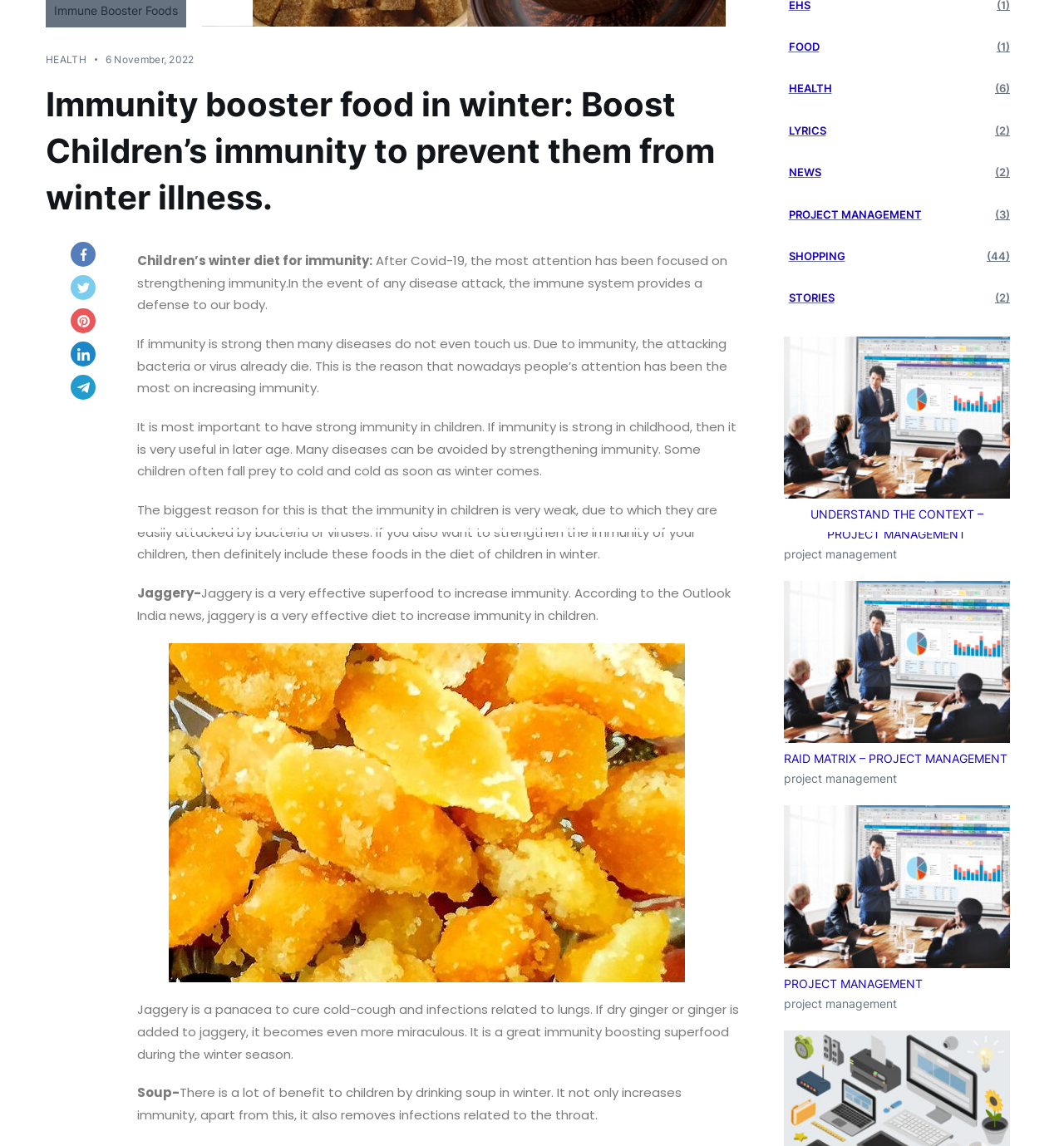Please determine the bounding box of the UI element that matches this description: aria-label="RAID MATRIX – PROJECT MANAGEMENT". The coordinates should be given as (top-left x, top-left y, bottom-right x, bottom-right y), with all values between 0 and 1.

[0.736, 0.639, 0.949, 0.651]